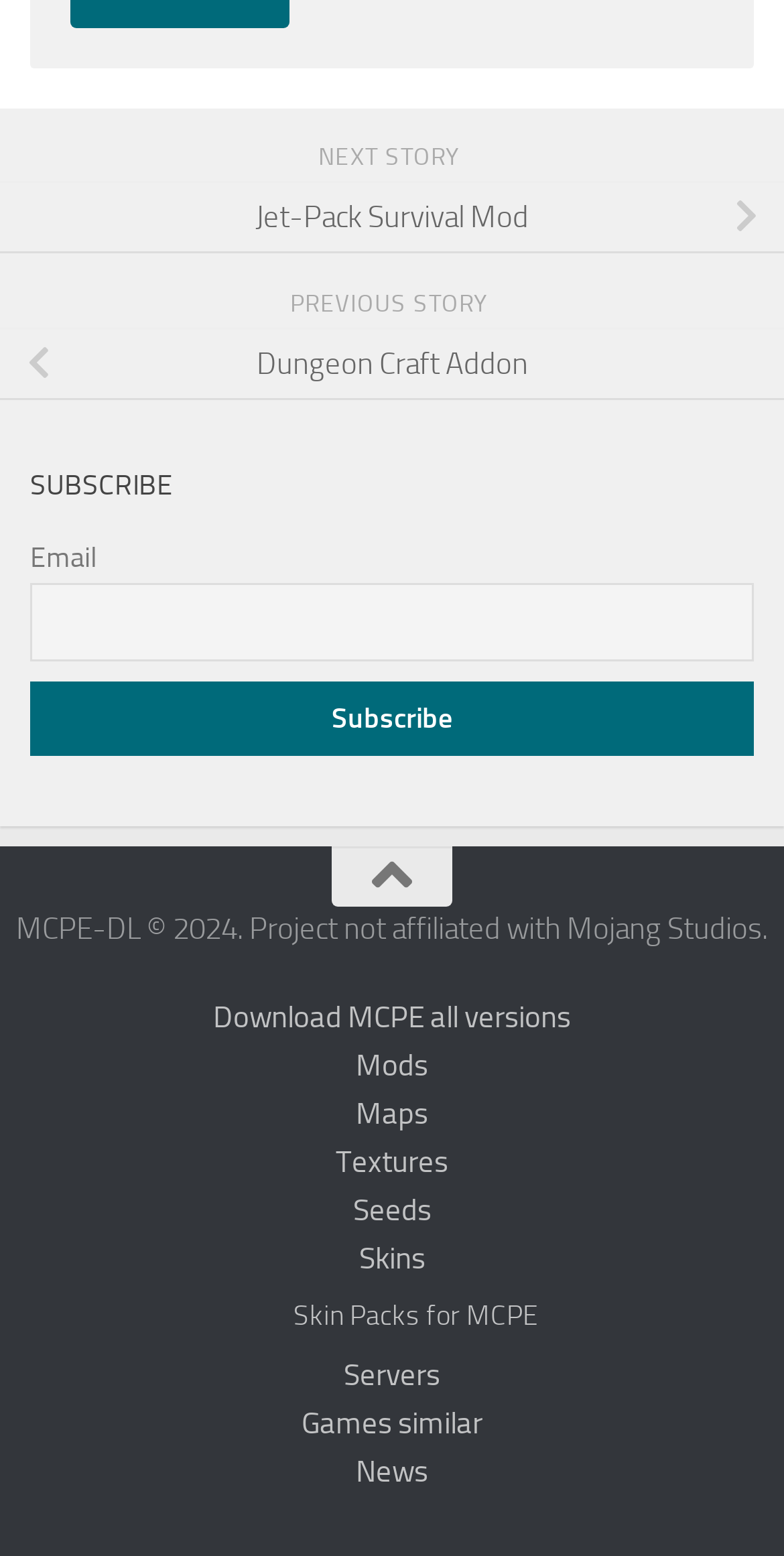Identify the bounding box coordinates for the UI element mentioned here: "Dungeon Craft Addon". Provide the coordinates as four float values between 0 and 1, i.e., [left, top, right, bottom].

[0.0, 0.211, 1.0, 0.257]